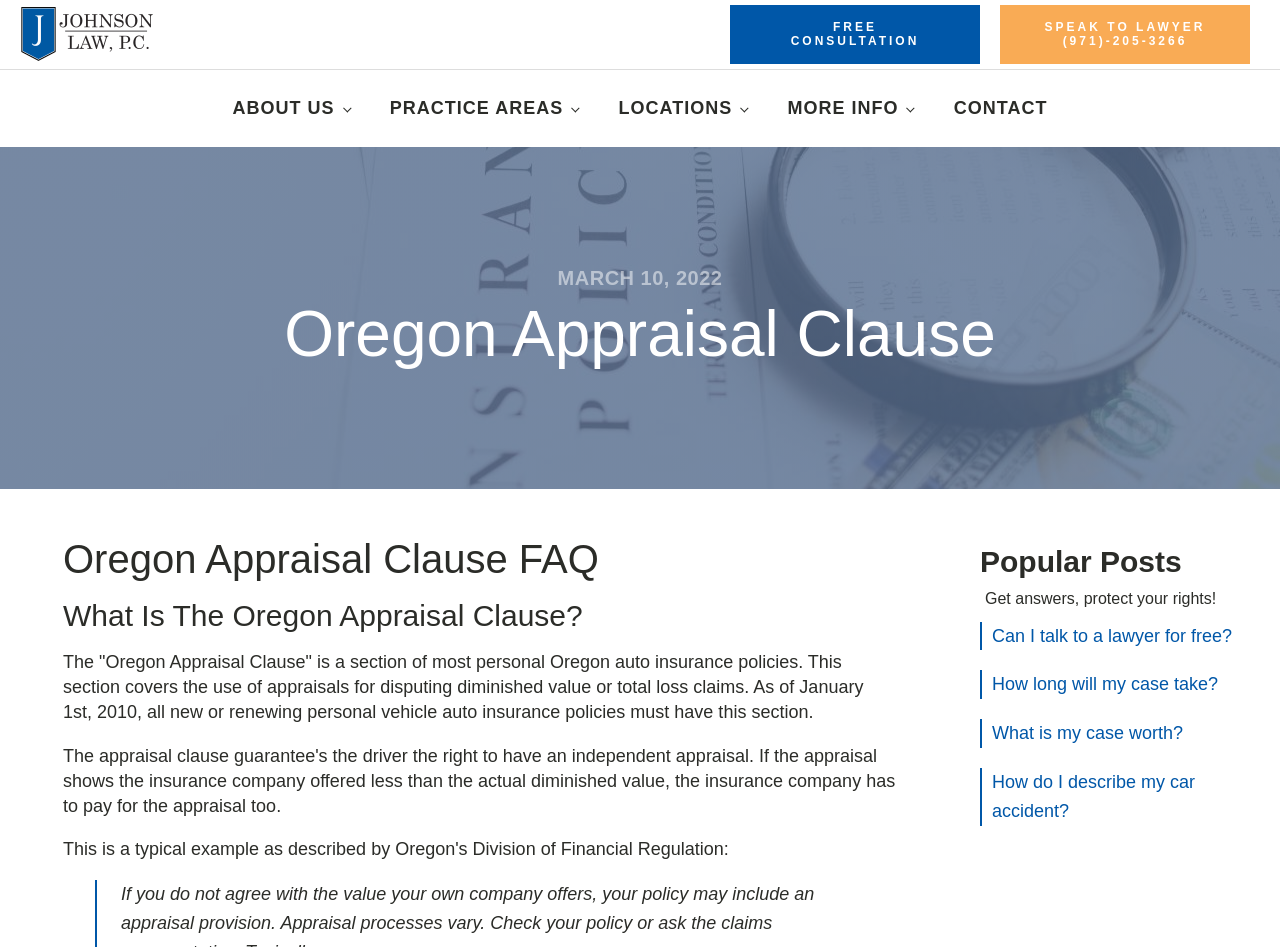Please identify the bounding box coordinates of the element's region that needs to be clicked to fulfill the following instruction: "Learn more about 'What Is The Oregon Appraisal Clause?'". The bounding box coordinates should consist of four float numbers between 0 and 1, i.e., [left, top, right, bottom].

[0.049, 0.632, 0.701, 0.667]